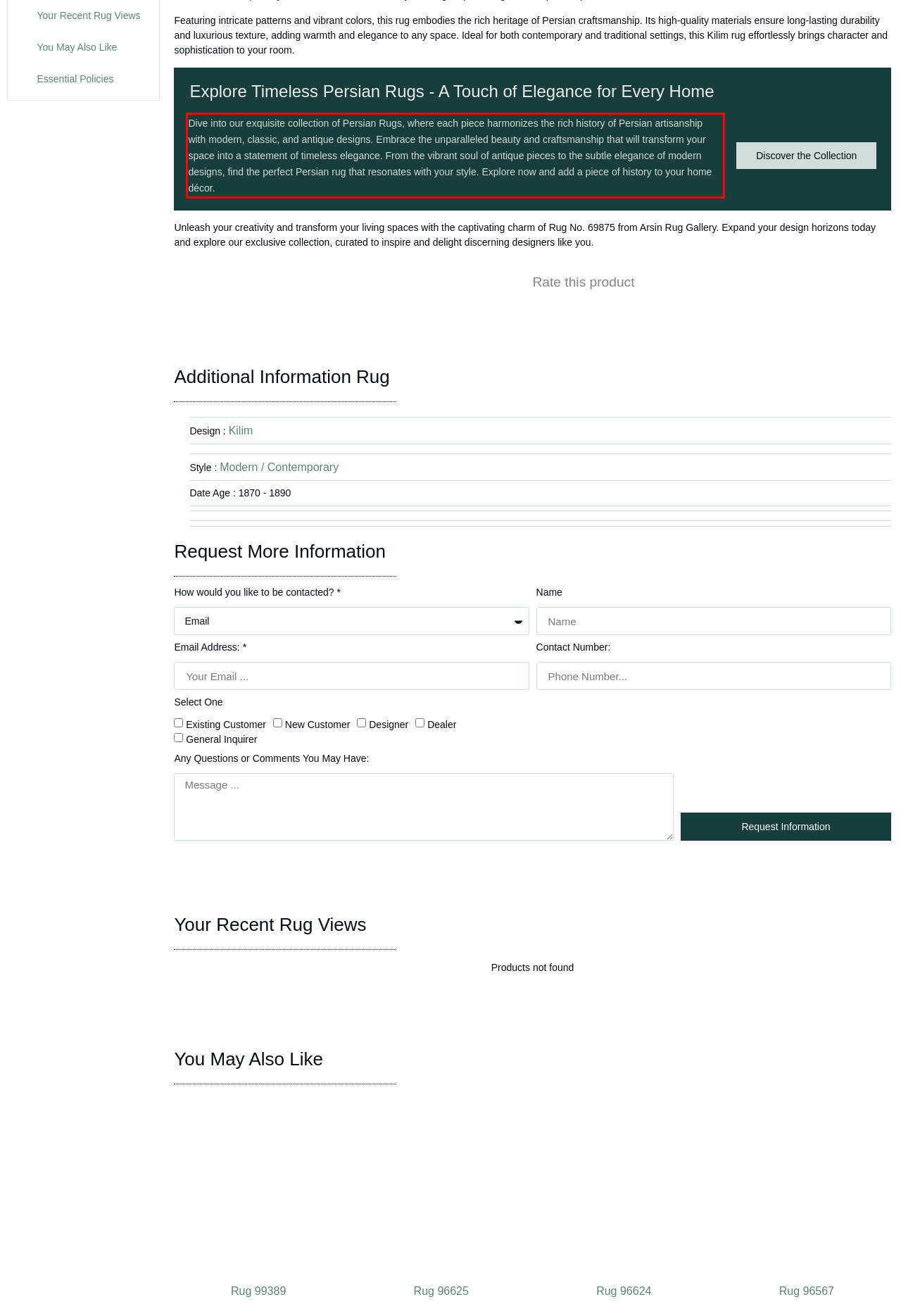You have a webpage screenshot with a red rectangle surrounding a UI element. Extract the text content from within this red bounding box.

Dive into our exquisite collection of Persian Rugs, where each piece harmonizes the rich history of Persian artisanship with modern, classic, and antique designs. Embrace the unparalleled beauty and craftsmanship that will transform your space into a statement of timeless elegance. From the vibrant soul of antique pieces to the subtle elegance of modern designs, find the perfect Persian rug that resonates with your style. Explore now and add a piece of history to your home décor.